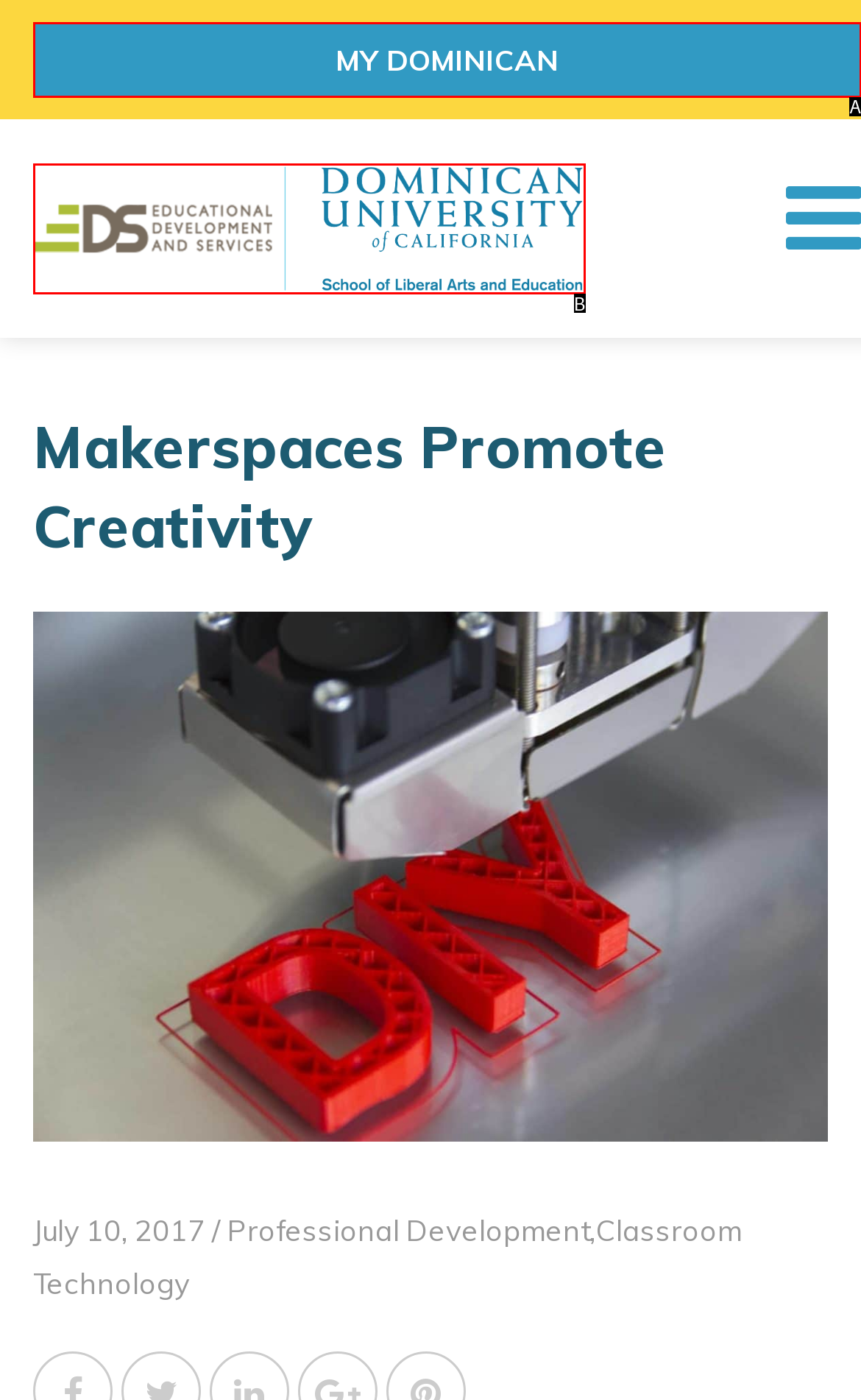Identify the letter of the UI element that fits the description: MY DOMINICAN
Respond with the letter of the option directly.

A